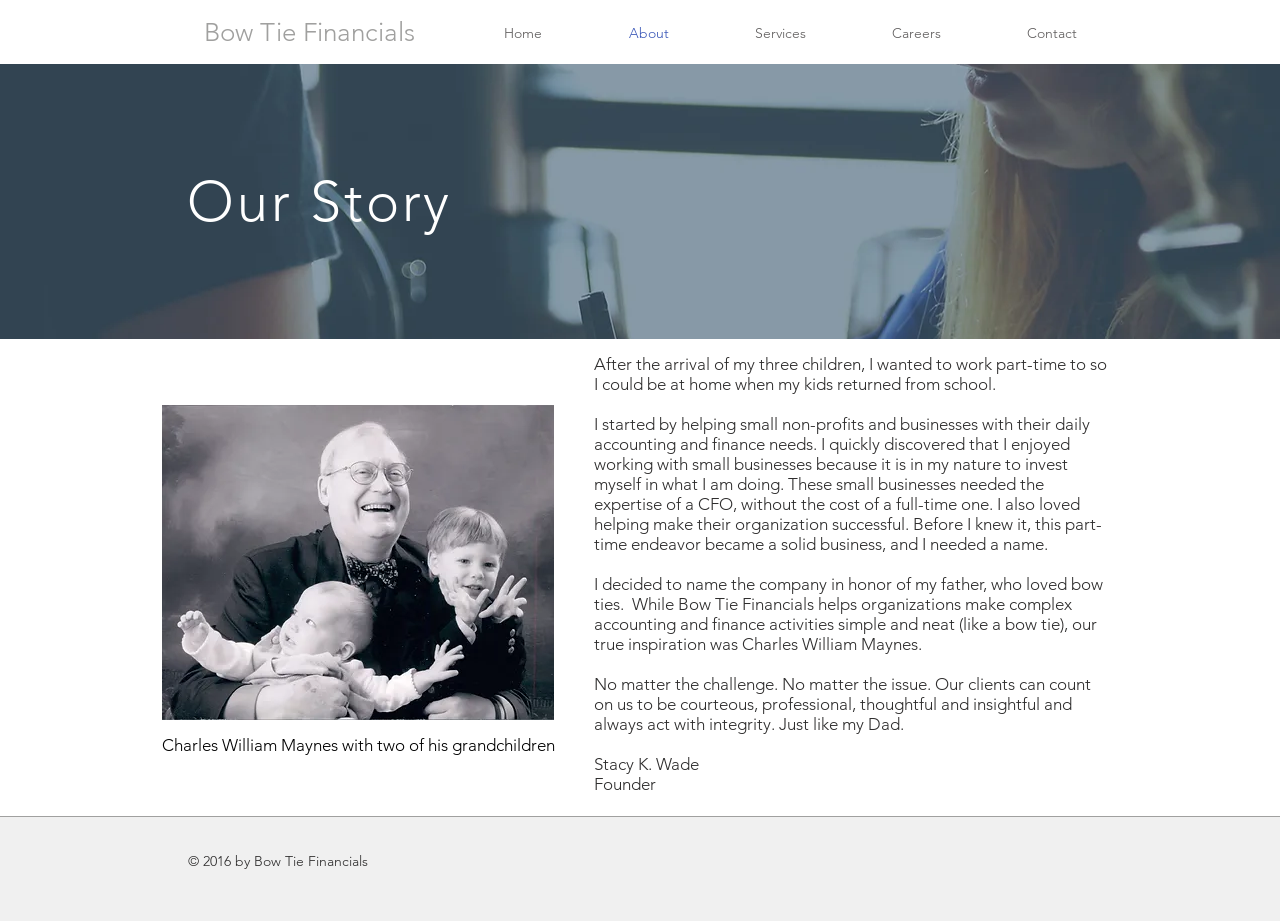Please locate the bounding box coordinates of the region I need to click to follow this instruction: "Read about the founder".

[0.464, 0.819, 0.546, 0.84]